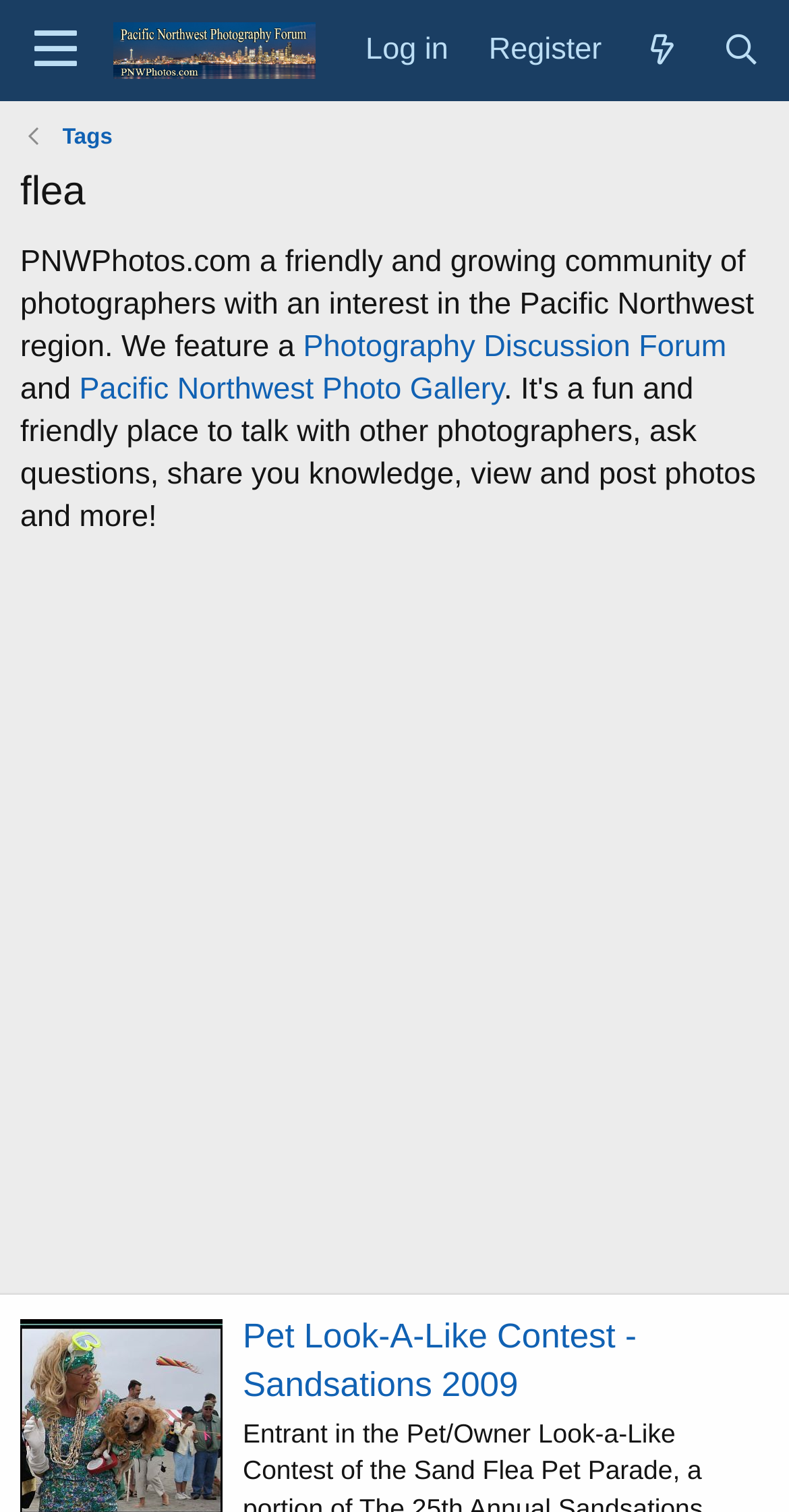Identify the bounding box of the UI element described as follows: "17". Provide the coordinates as four float numbers in the range of 0 to 1 [left, top, right, bottom].

None